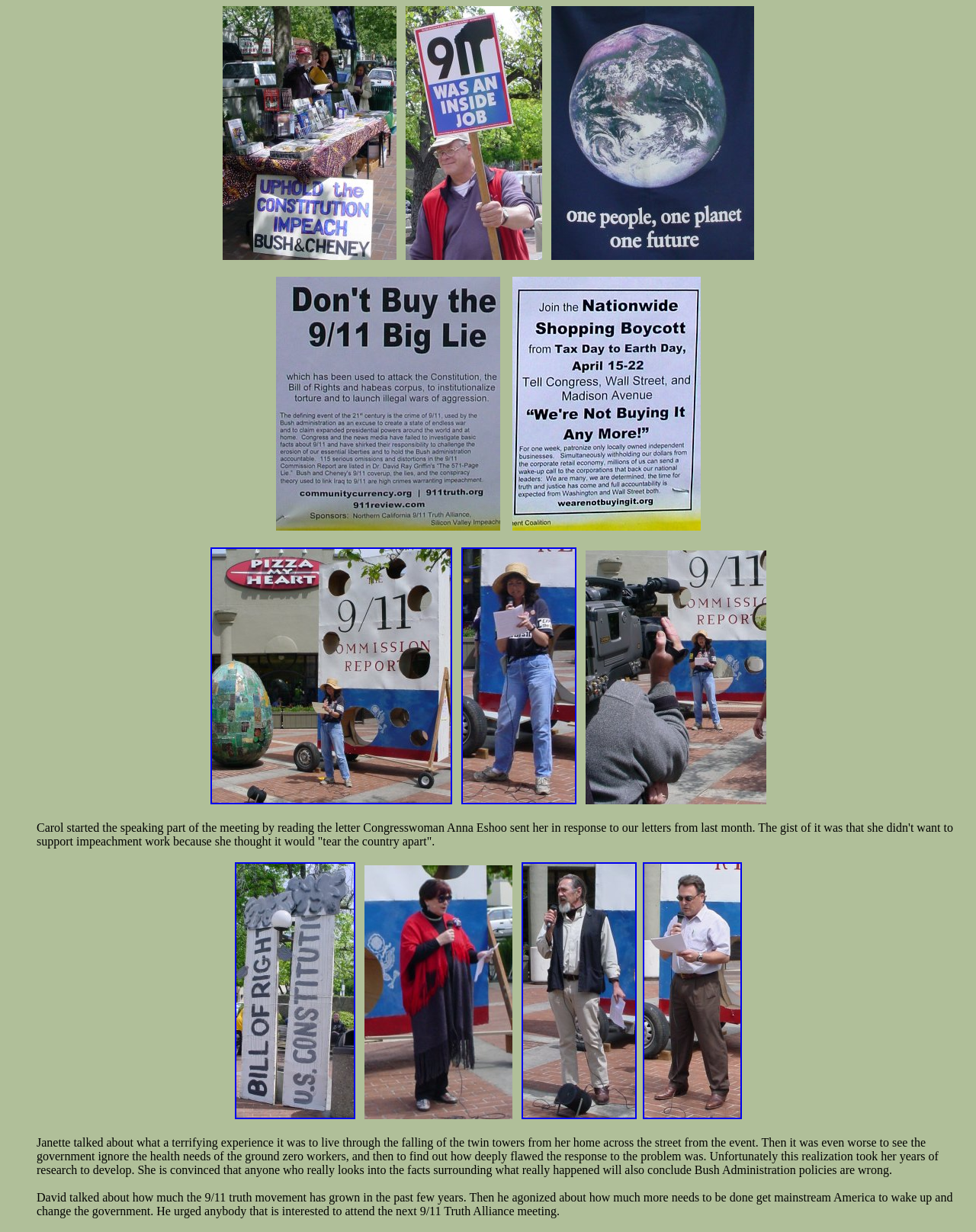What was the government's response to the health needs of ground zero workers?
Examine the webpage screenshot and provide an in-depth answer to the question.

According to Janette, the government ignored the health needs of the ground zero workers, and then to find out how deeply flawed the response to the problem was.